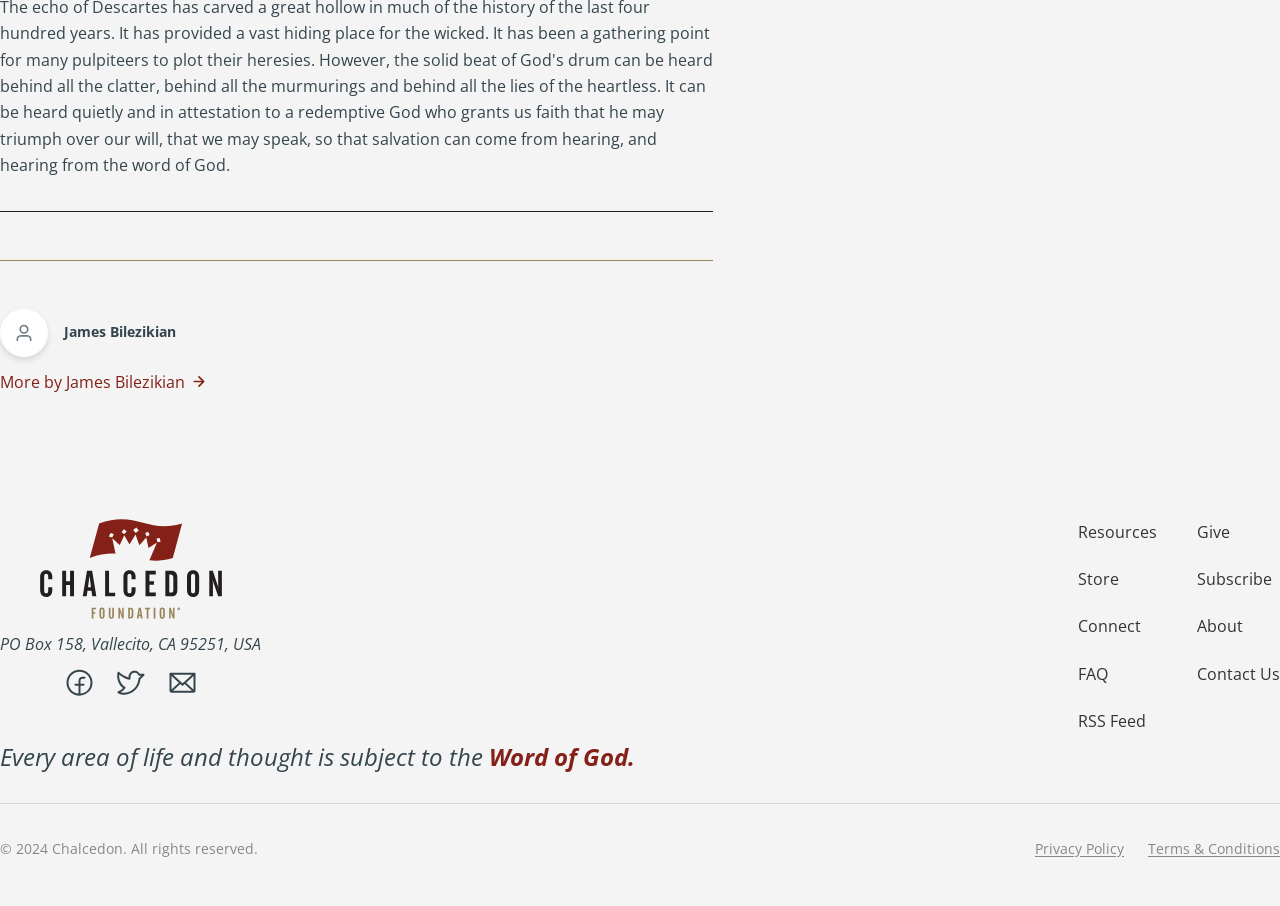Provide the bounding box coordinates of the section that needs to be clicked to accomplish the following instruction: "Go to Resources page."

[0.842, 0.575, 0.904, 0.599]